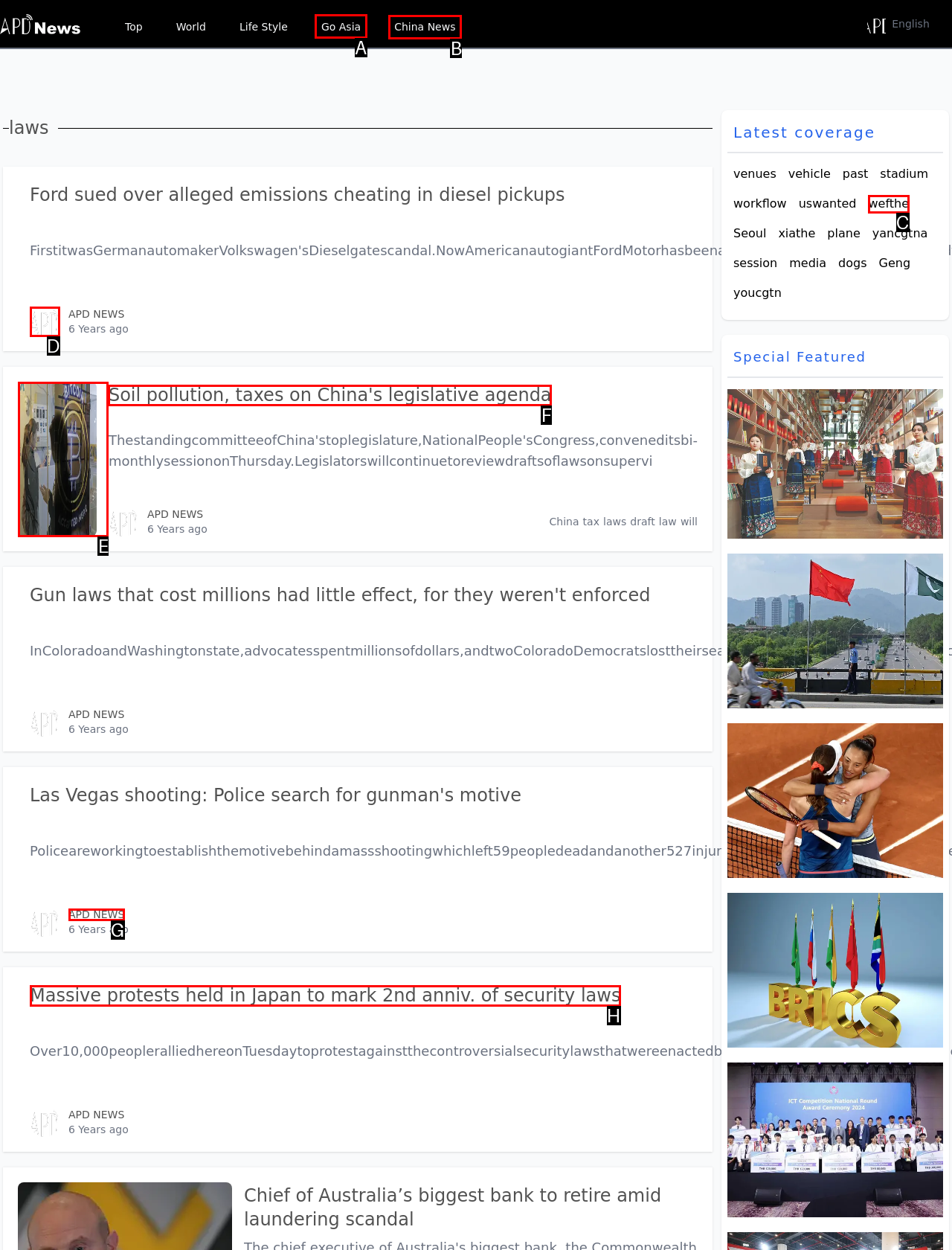Identify the correct letter of the UI element to click for this task: Check the latest news from 'China'
Respond with the letter from the listed options.

B